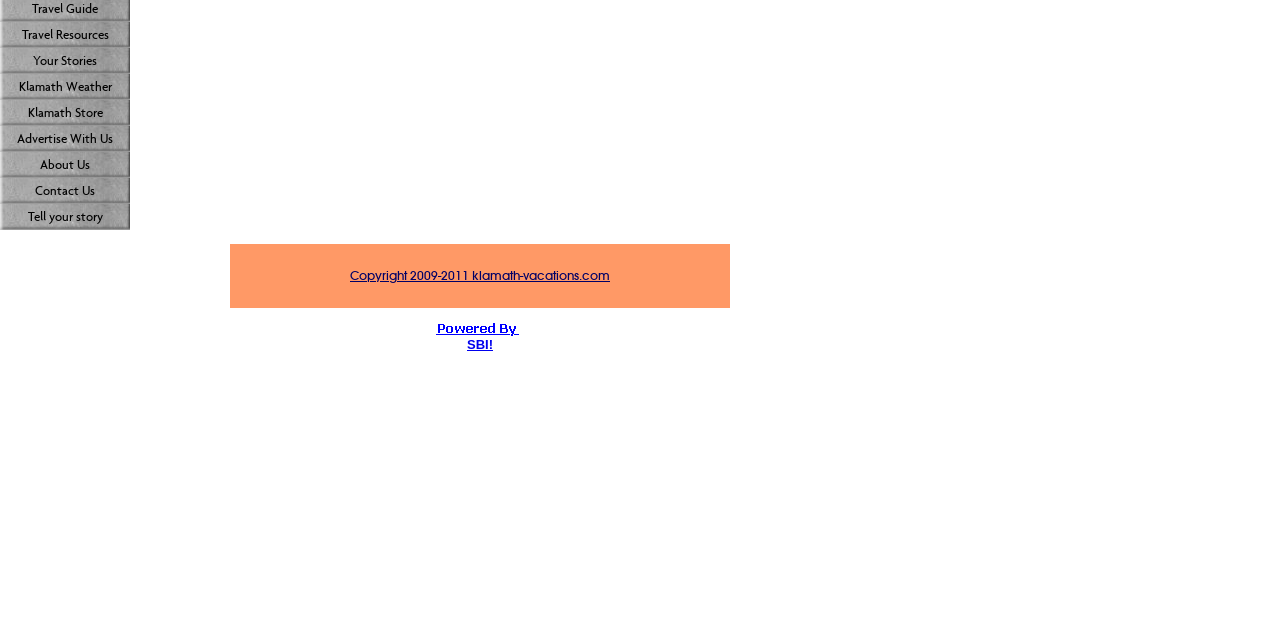Predict the bounding box of the UI element that fits this description: "Tell your story".

[0.0, 0.319, 0.102, 0.359]